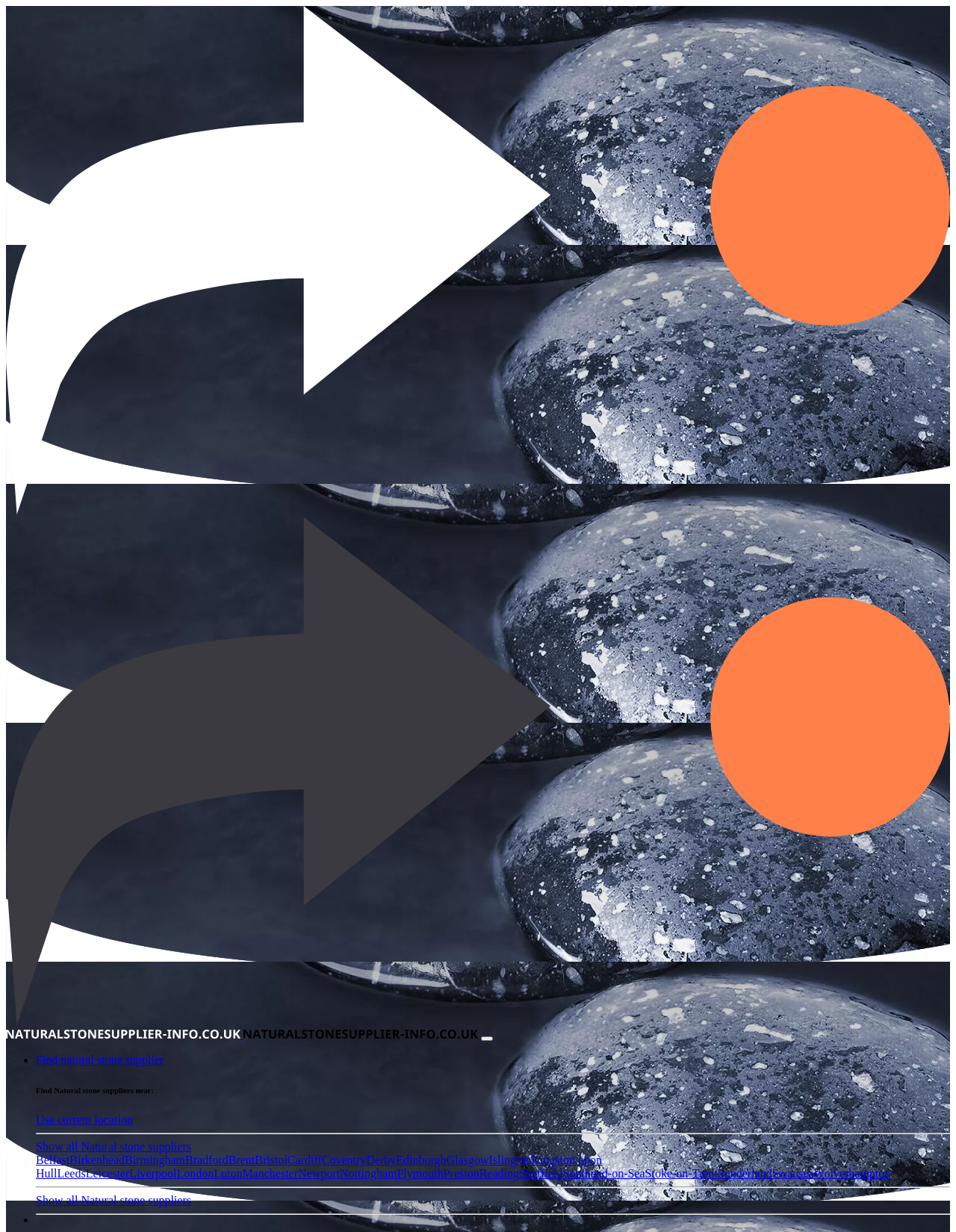Find the bounding box of the element with the following description: "parent_node: Find natural stone supplier". The coordinates must be four float numbers between 0 and 1, formatted as [left, top, right, bottom].

[0.006, 0.409, 0.994, 0.845]